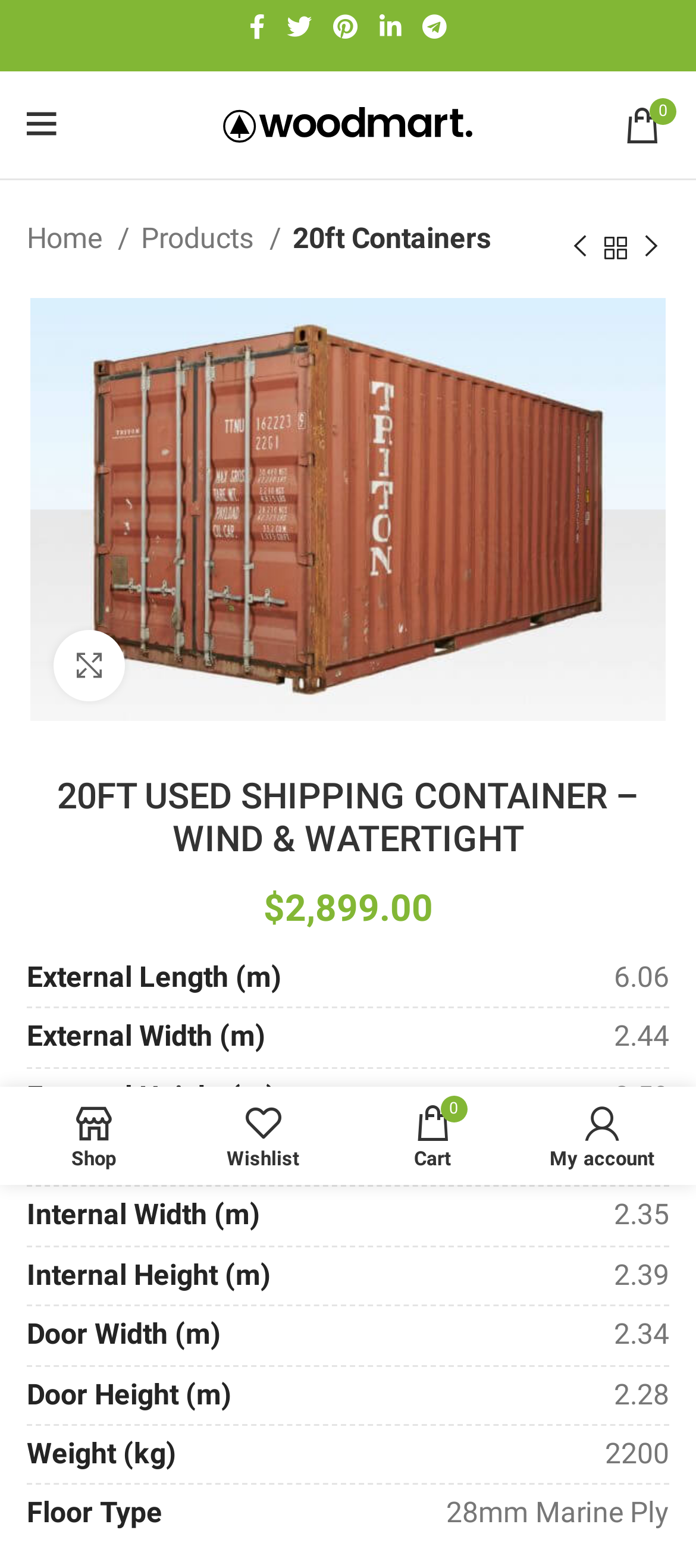Please study the image and answer the question comprehensively:
What is the price of the 20FT USED SHIPPING CONTAINER?

The price of the 20FT USED SHIPPING CONTAINER can be found on the webpage by looking at the section that displays the product information, where it is listed as '$2,899.00'.